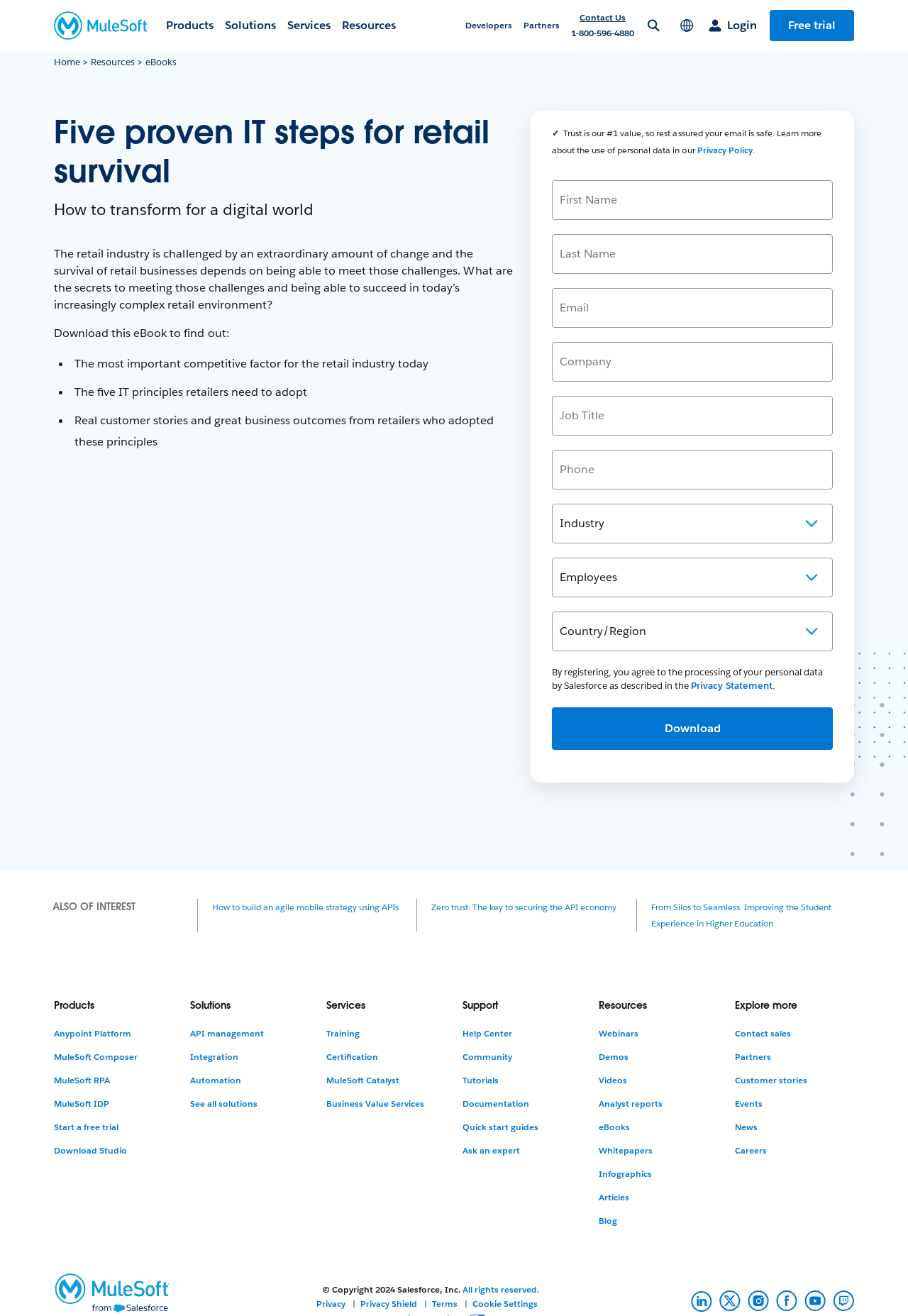Based on the visual content of the image, answer the question thoroughly: How many links are there in the 'ALSO OF INTEREST' section?

In the 'ALSO OF INTEREST' section, I can see three links with titles 'How to build an agile mobile strategy using APIs', 'Zero trust: The key to securing the API economy', and 'From Silos to Seamless: Improving the Student Experience in Higher Education'.